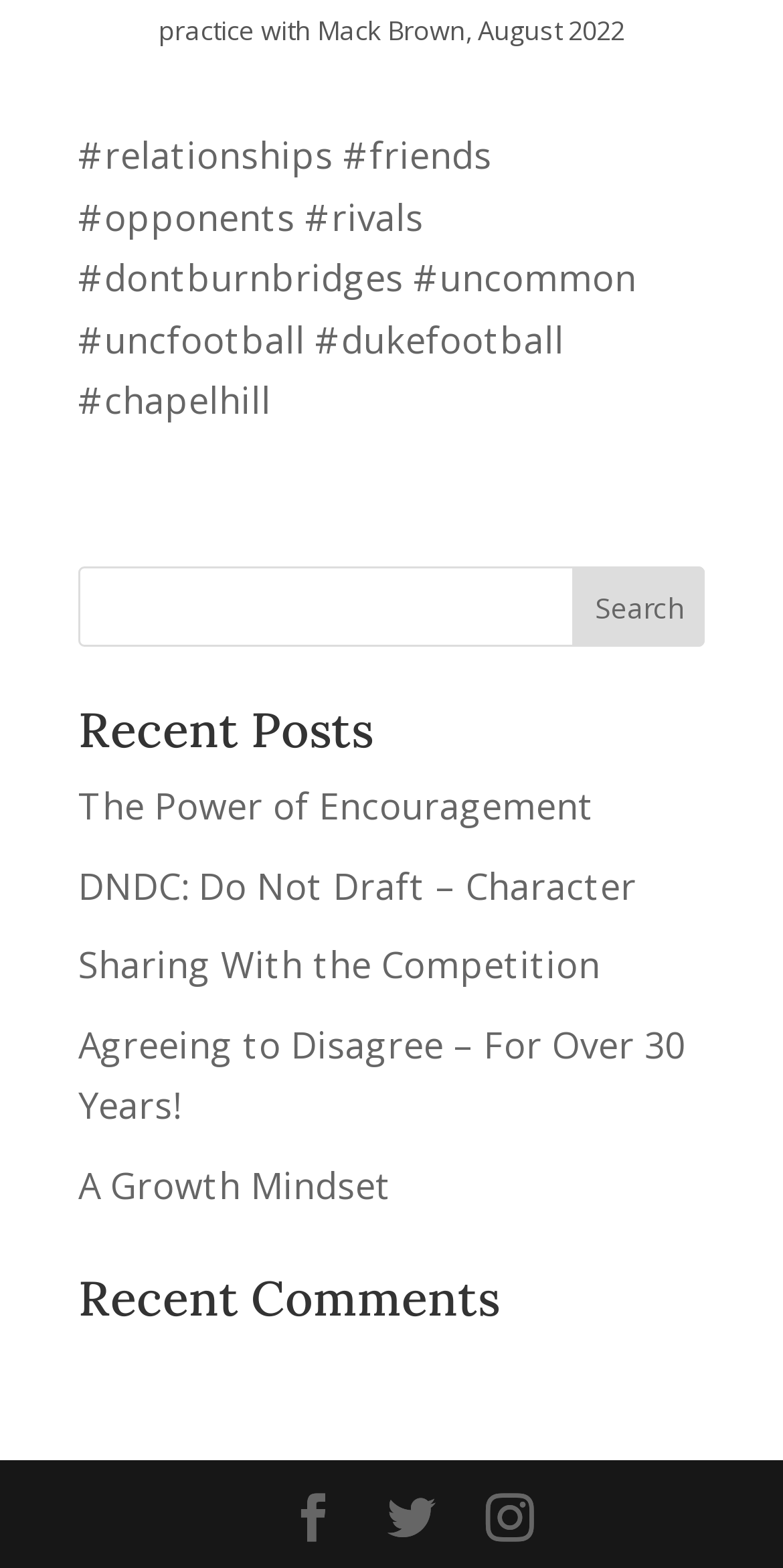What is the purpose of the textbox?
Based on the content of the image, thoroughly explain and answer the question.

The textbox is located next to the 'Search' button, and it does not have any default text or placeholder. Therefore, it is likely that the textbox is used to input search queries, and the 'Search' button is used to submit the query.